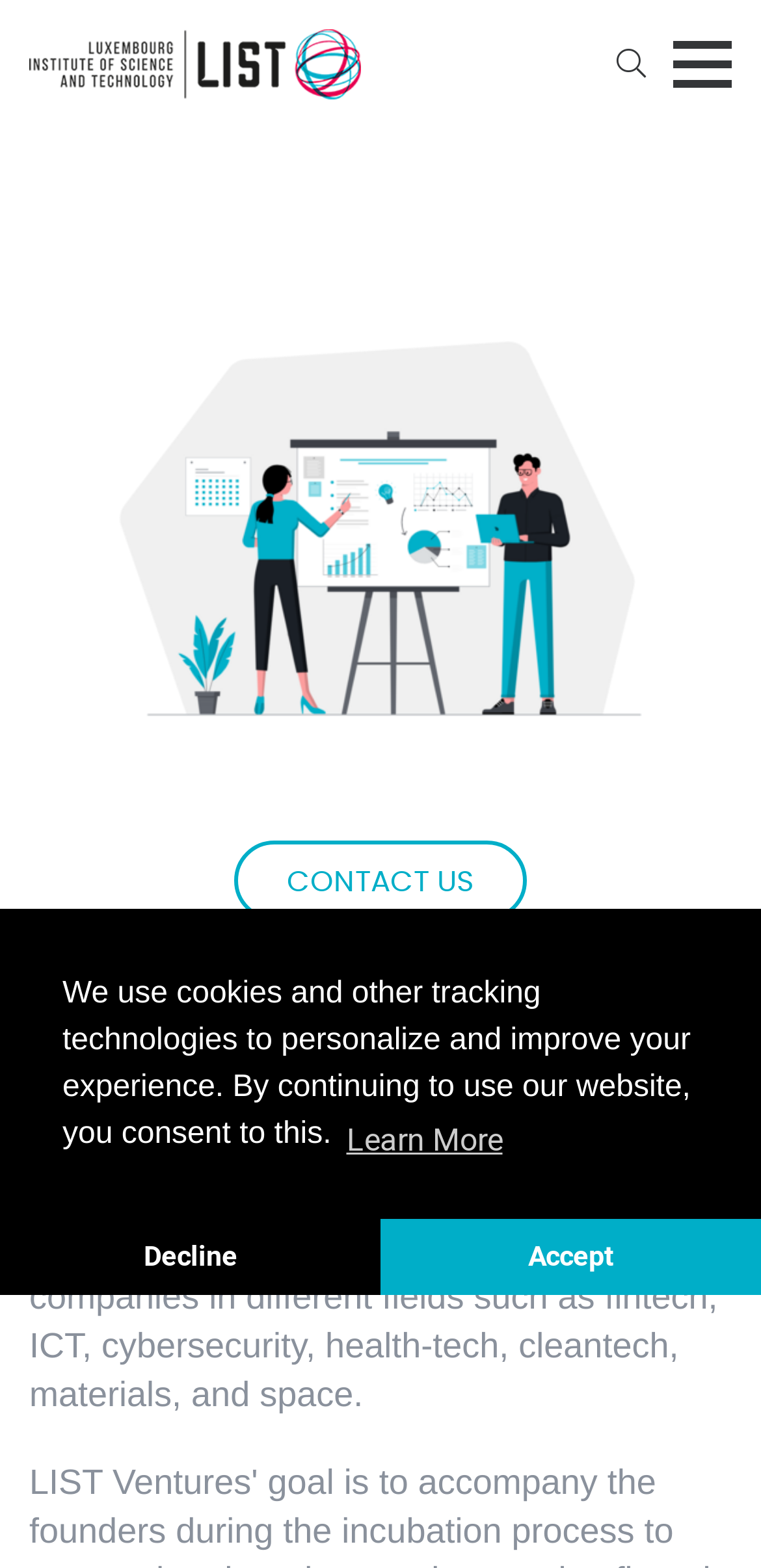Please identify the bounding box coordinates of the element I need to click to follow this instruction: "Learn more about cookies".

[0.447, 0.709, 0.668, 0.747]